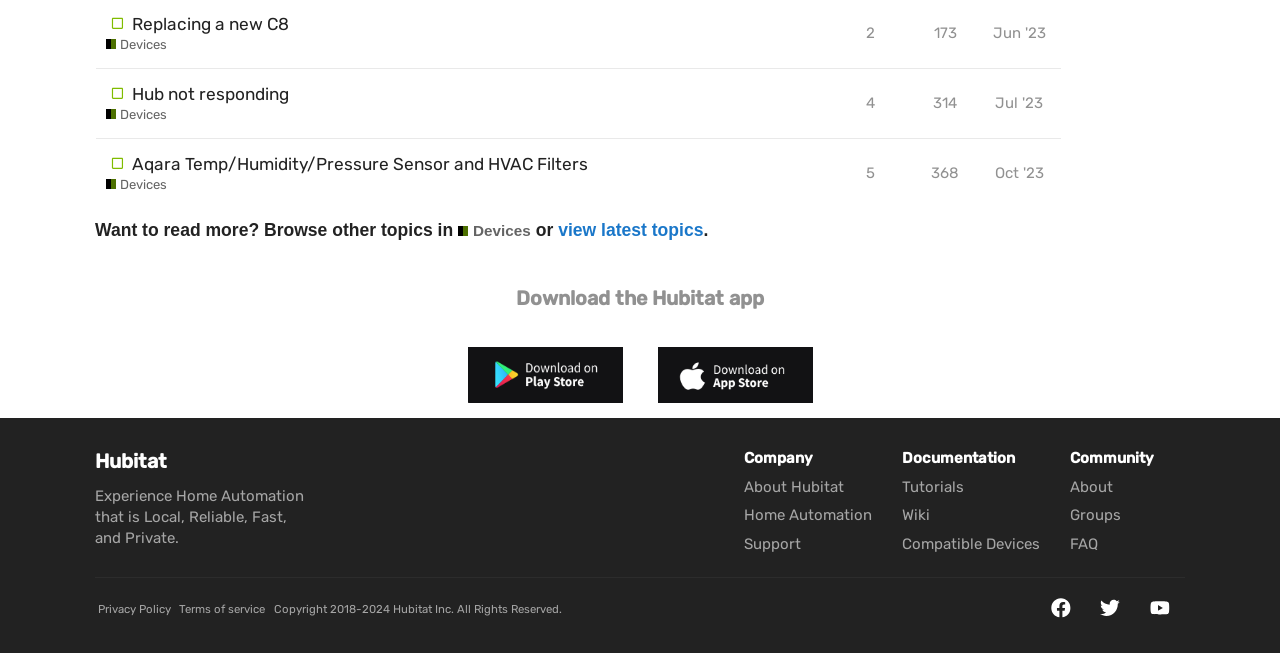Please reply to the following question using a single word or phrase: 
What is the date of the third topic?

Oct '23